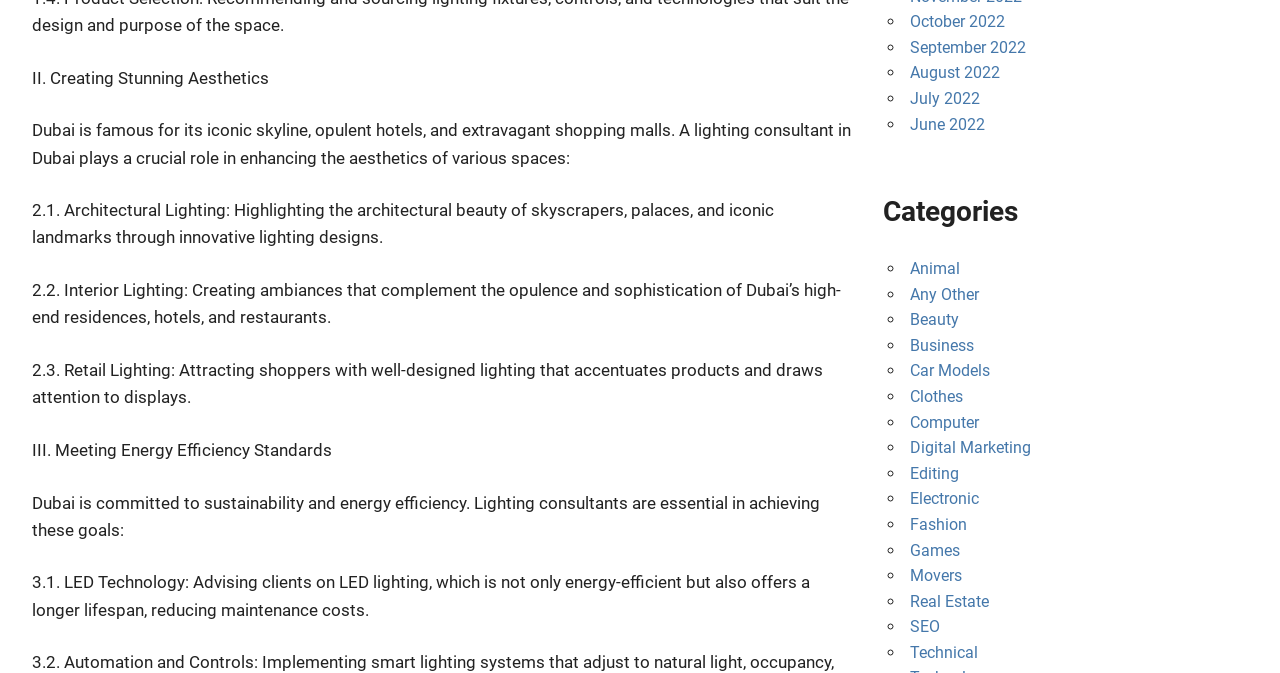Kindly determine the bounding box coordinates of the area that needs to be clicked to fulfill this instruction: "View Categories".

[0.69, 0.283, 0.975, 0.349]